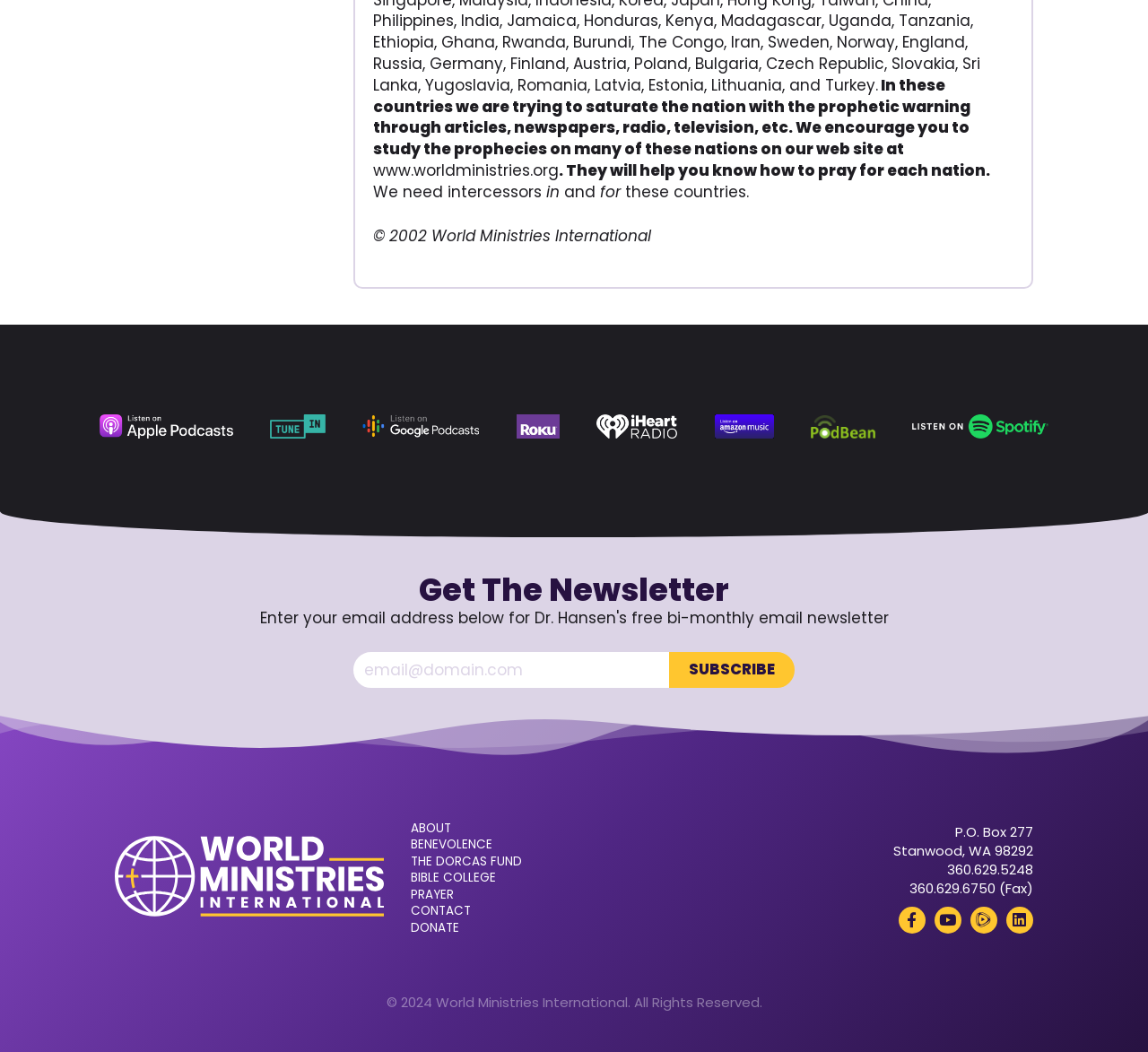What are the available podcast platforms? Refer to the image and provide a one-word or short phrase answer.

Apple Podcasts, TuneIn, etc.